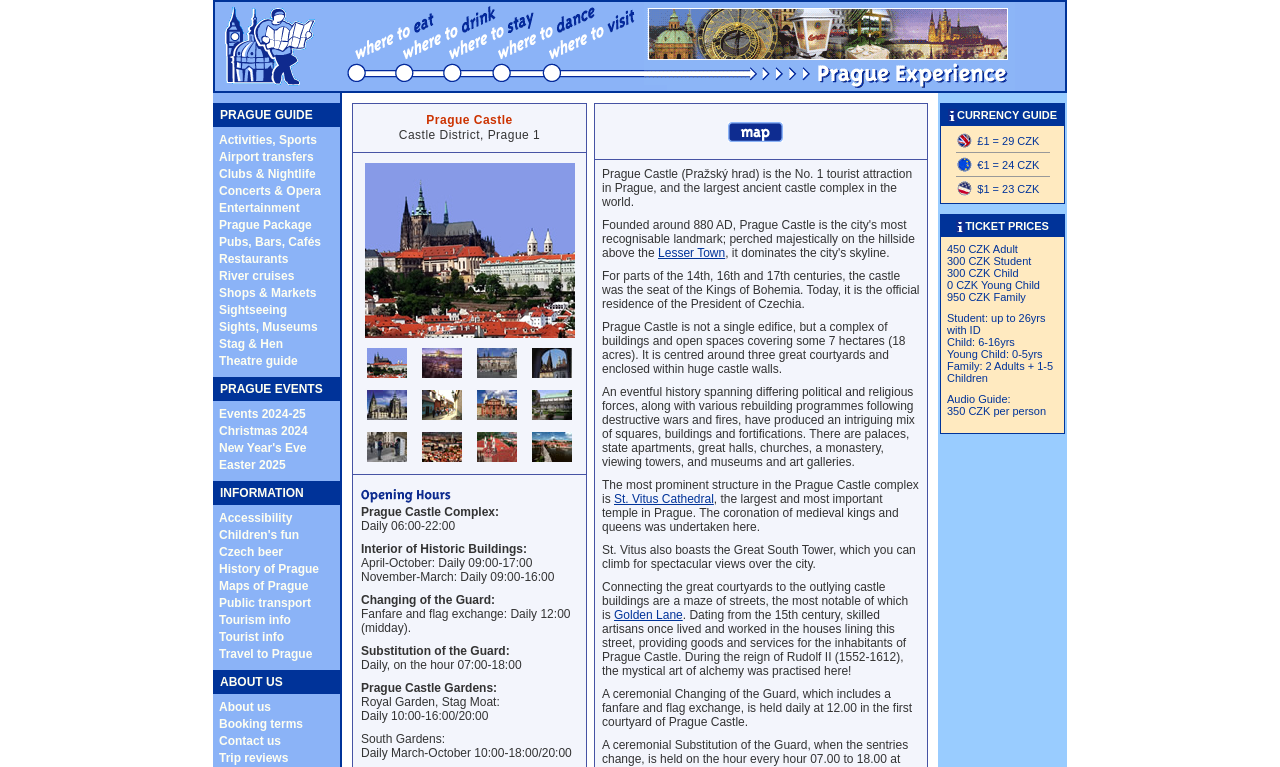Using a single word or phrase, answer the following question: 
What is the purpose of the webpage?

Prague tourist information